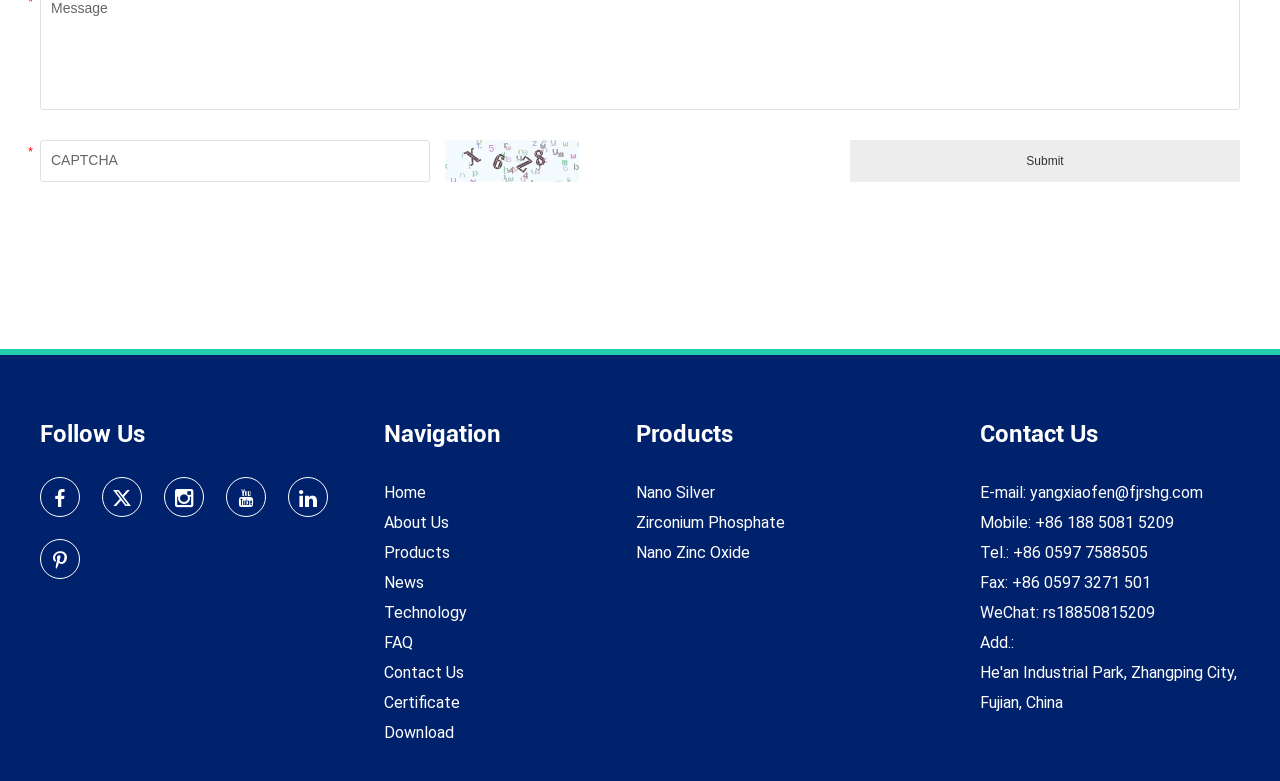Indicate the bounding box coordinates of the clickable region to achieve the following instruction: "Subscribe to the newsletter."

None